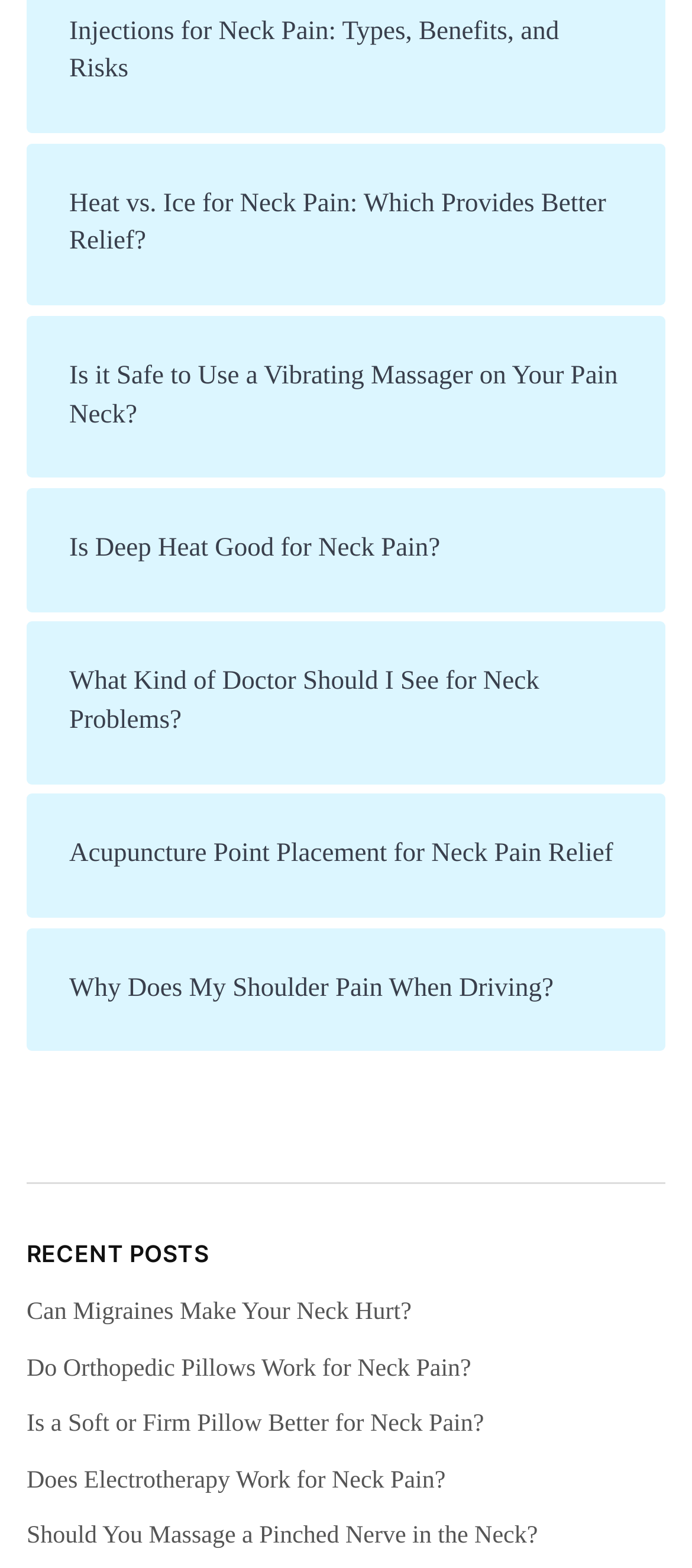Determine the bounding box coordinates of the clickable element to complete this instruction: "Find out why shoulder pain occurs when driving". Provide the coordinates in the format of four float numbers between 0 and 1, [left, top, right, bottom].

[0.1, 0.619, 0.9, 0.643]